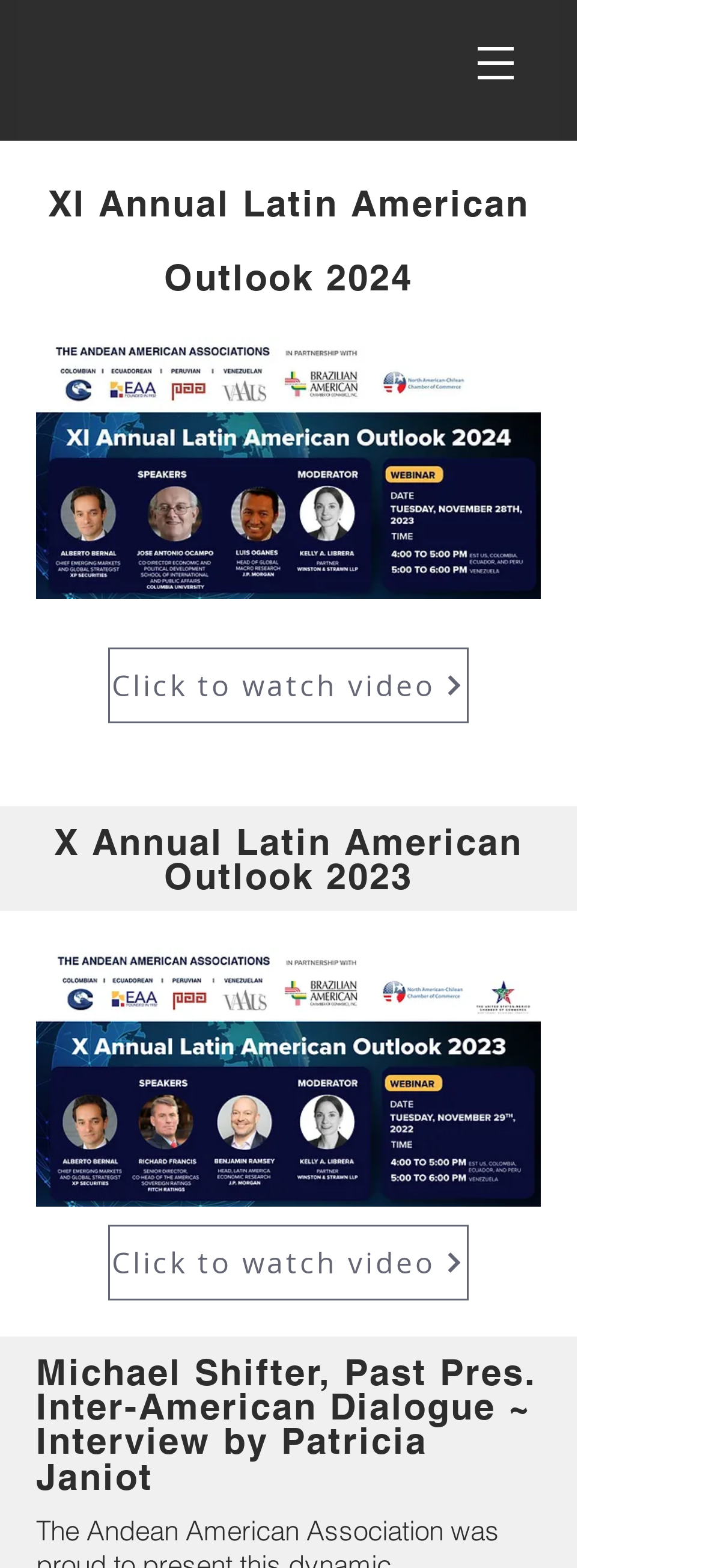What is the topic of the XI Annual event?
Please provide a detailed answer to the question.

I inferred this answer by looking at the heading element 'XI Annual Latin American Outlook 2024' which suggests that the XI Annual event is related to the Latin American Outlook 2024.